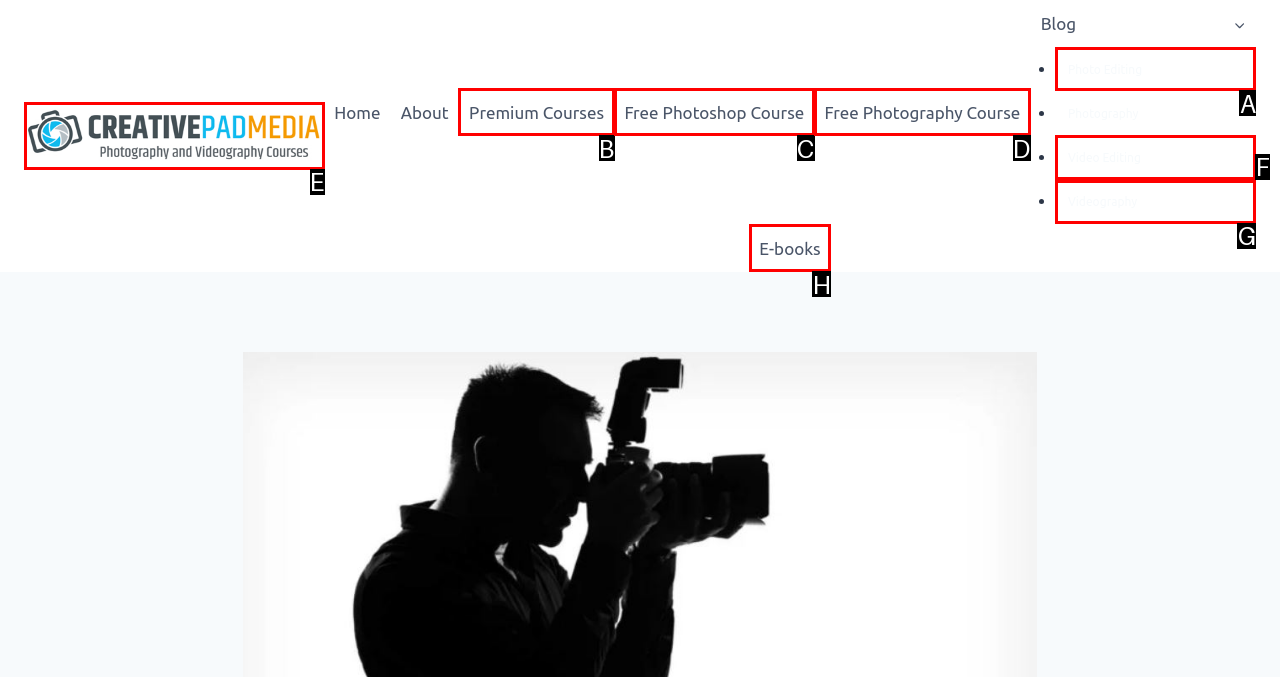Determine which HTML element best suits the description: Photo Editing. Reply with the letter of the matching option.

A